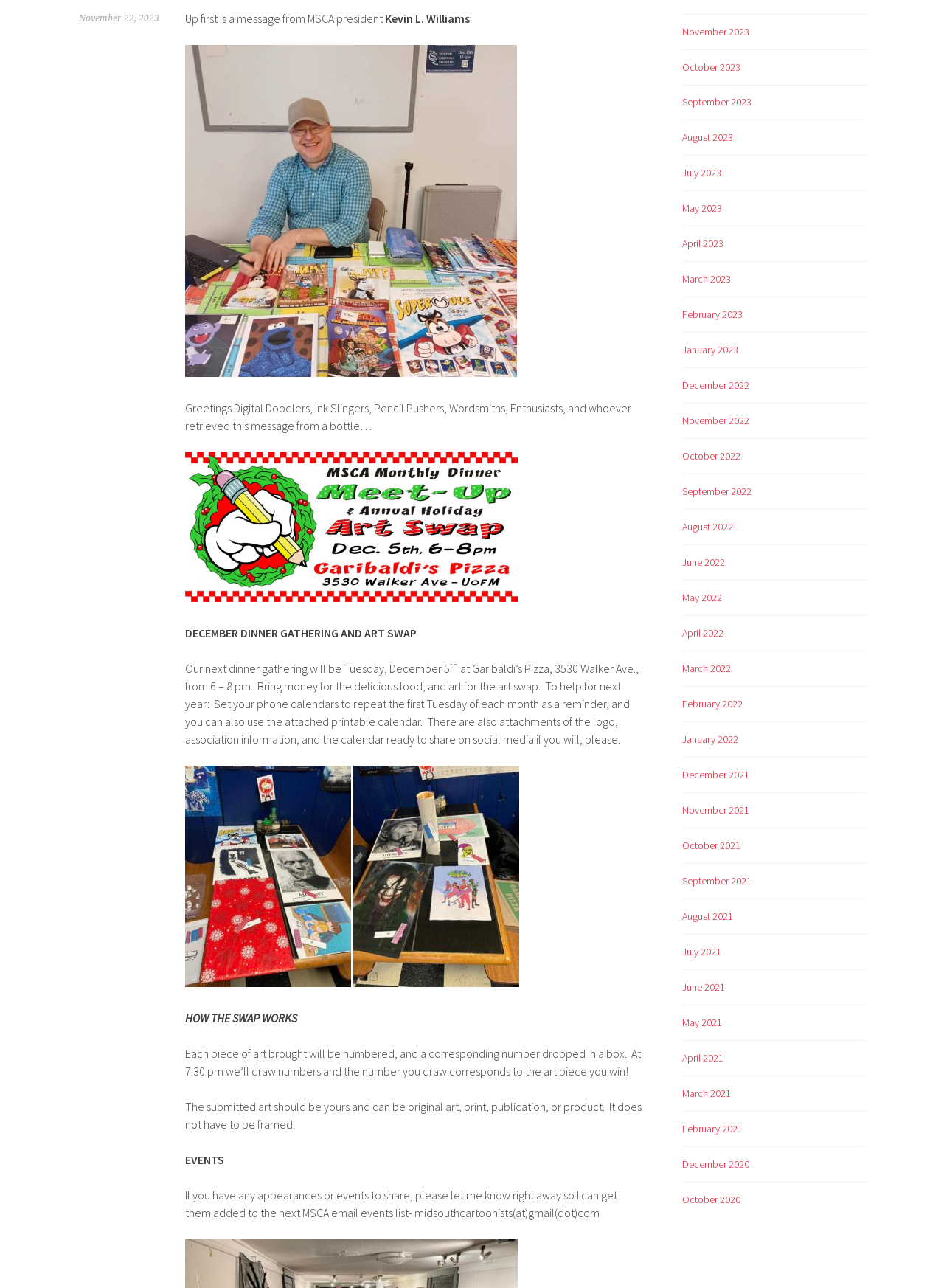Determine the bounding box coordinates for the HTML element mentioned in the following description: "January 2022". The coordinates should be a list of four floats ranging from 0 to 1, represented as [left, top, right, bottom].

[0.723, 0.569, 0.782, 0.579]